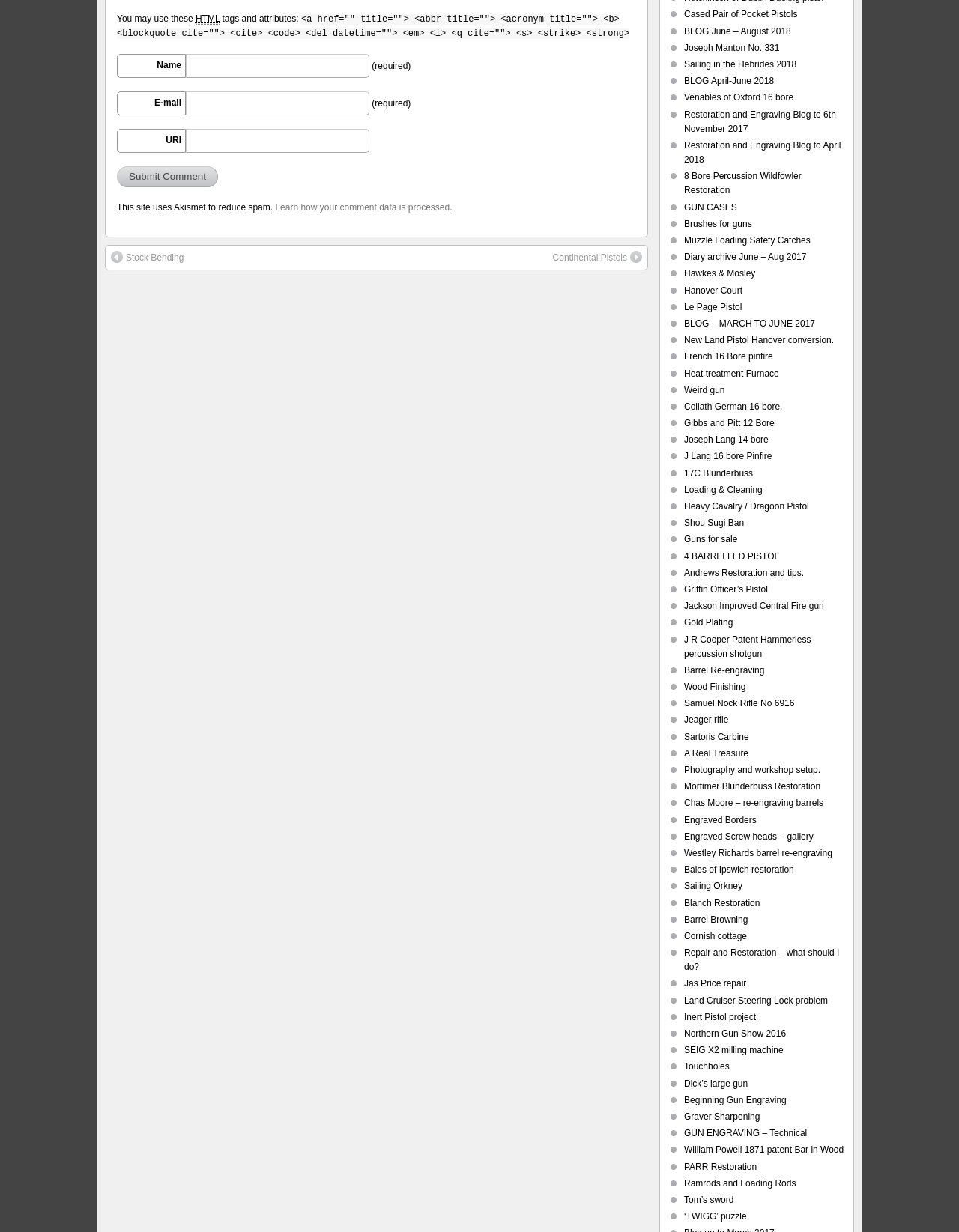Using the webpage screenshot, locate the HTML element that fits the following description and provide its bounding box: "Gold Plating".

[0.713, 0.501, 0.764, 0.51]